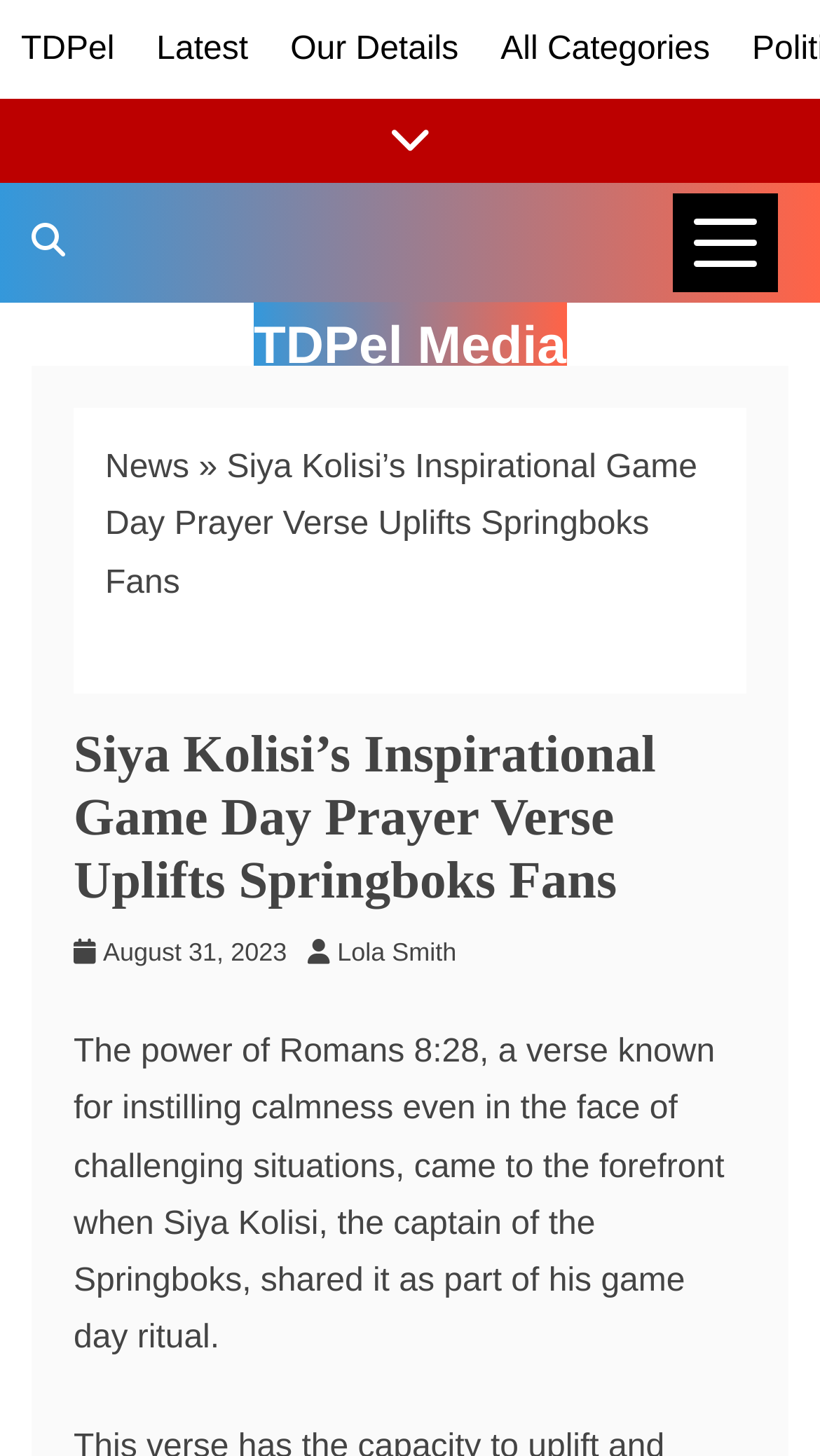Please mark the bounding box coordinates of the area that should be clicked to carry out the instruction: "Click on TDPel".

[0.026, 0.022, 0.14, 0.046]